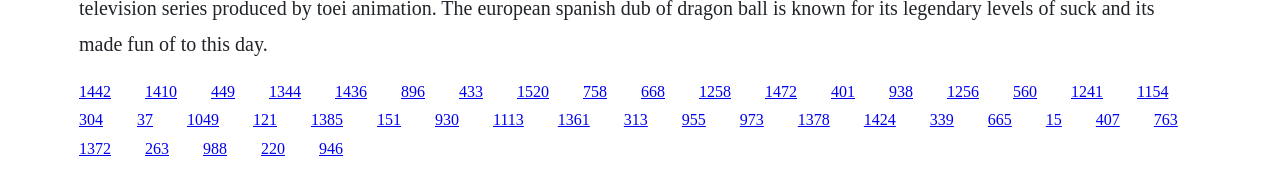Can you show the bounding box coordinates of the region to click on to complete the task described in the instruction: "visit the third link"?

[0.165, 0.48, 0.184, 0.579]